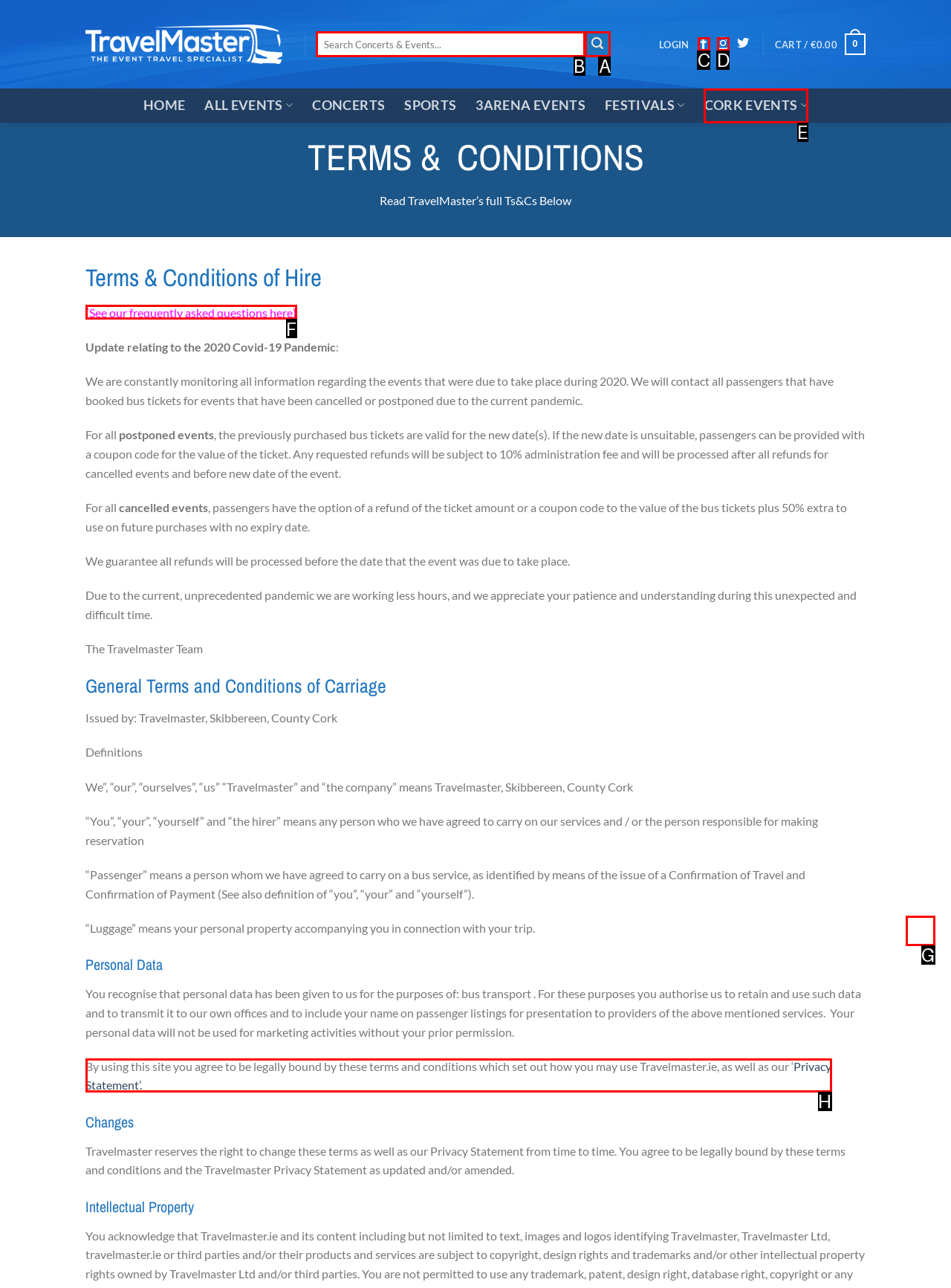Tell me the letter of the UI element to click in order to accomplish the following task: Go to top of the page
Answer with the letter of the chosen option from the given choices directly.

G